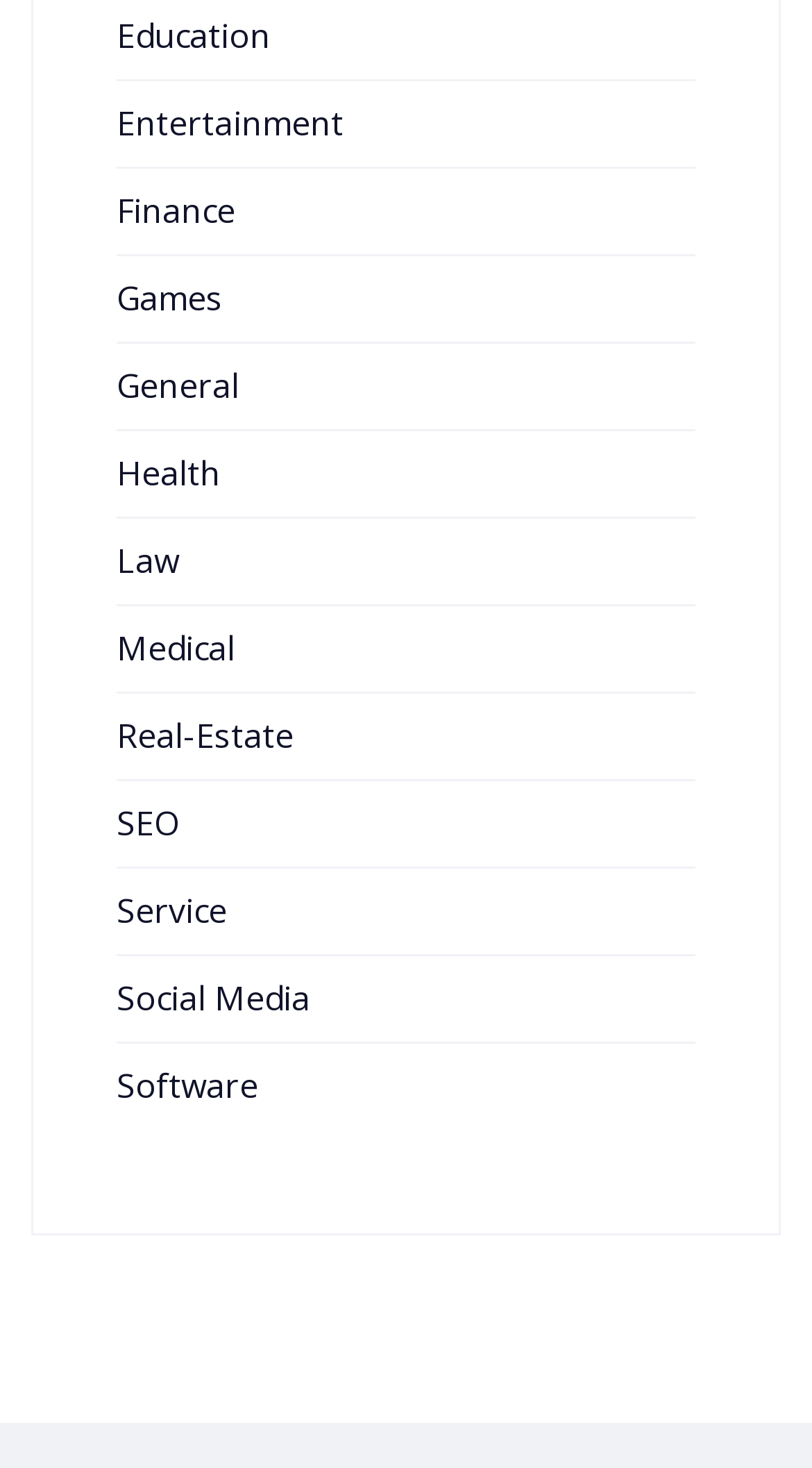Please specify the bounding box coordinates of the area that should be clicked to accomplish the following instruction: "Learn about Health". The coordinates should consist of four float numbers between 0 and 1, i.e., [left, top, right, bottom].

[0.144, 0.307, 0.272, 0.338]